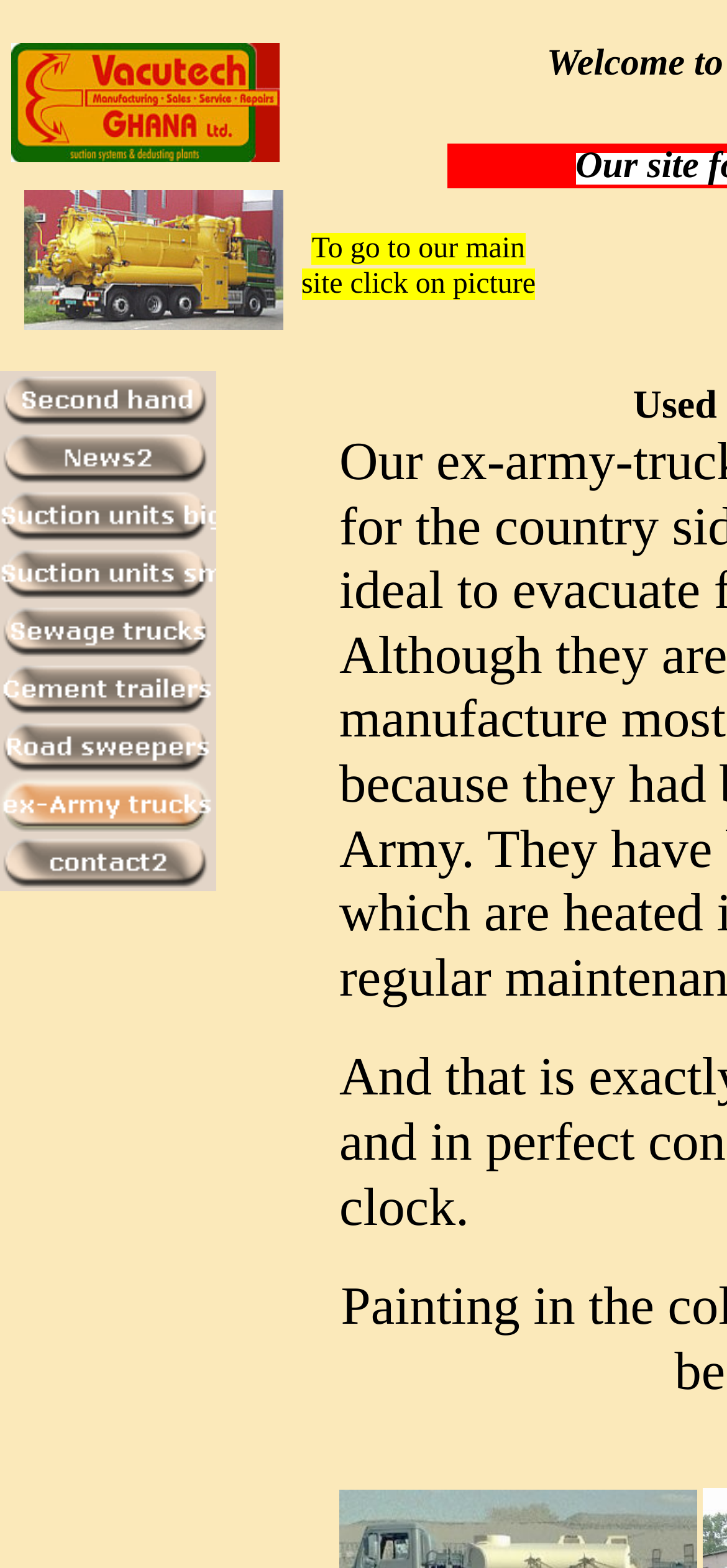Locate the bounding box coordinates of the area to click to fulfill this instruction: "Go to the News page". The bounding box should be presented as four float numbers between 0 and 1, in the order [left, top, right, bottom].

[0.0, 0.273, 0.297, 0.31]